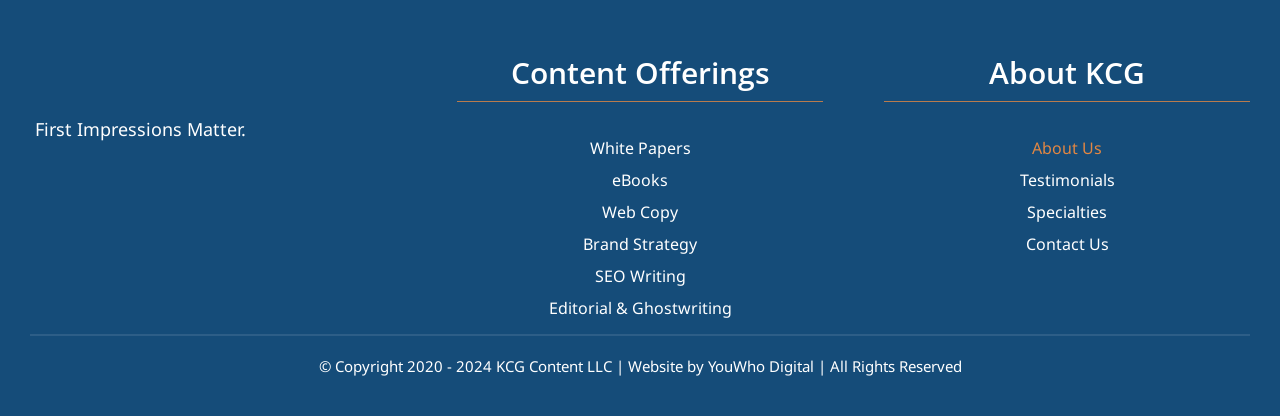What type of content is offered by the website?
Based on the visual details in the image, please answer the question thoroughly.

I found the type of content offered by the website by looking at the heading element with the bounding box coordinates [0.357, 0.132, 0.643, 0.219], which contains the text 'Content Offerings'. This heading is followed by a navigation element with links to different types of content, such as White Papers, eBooks, and Web Copy.